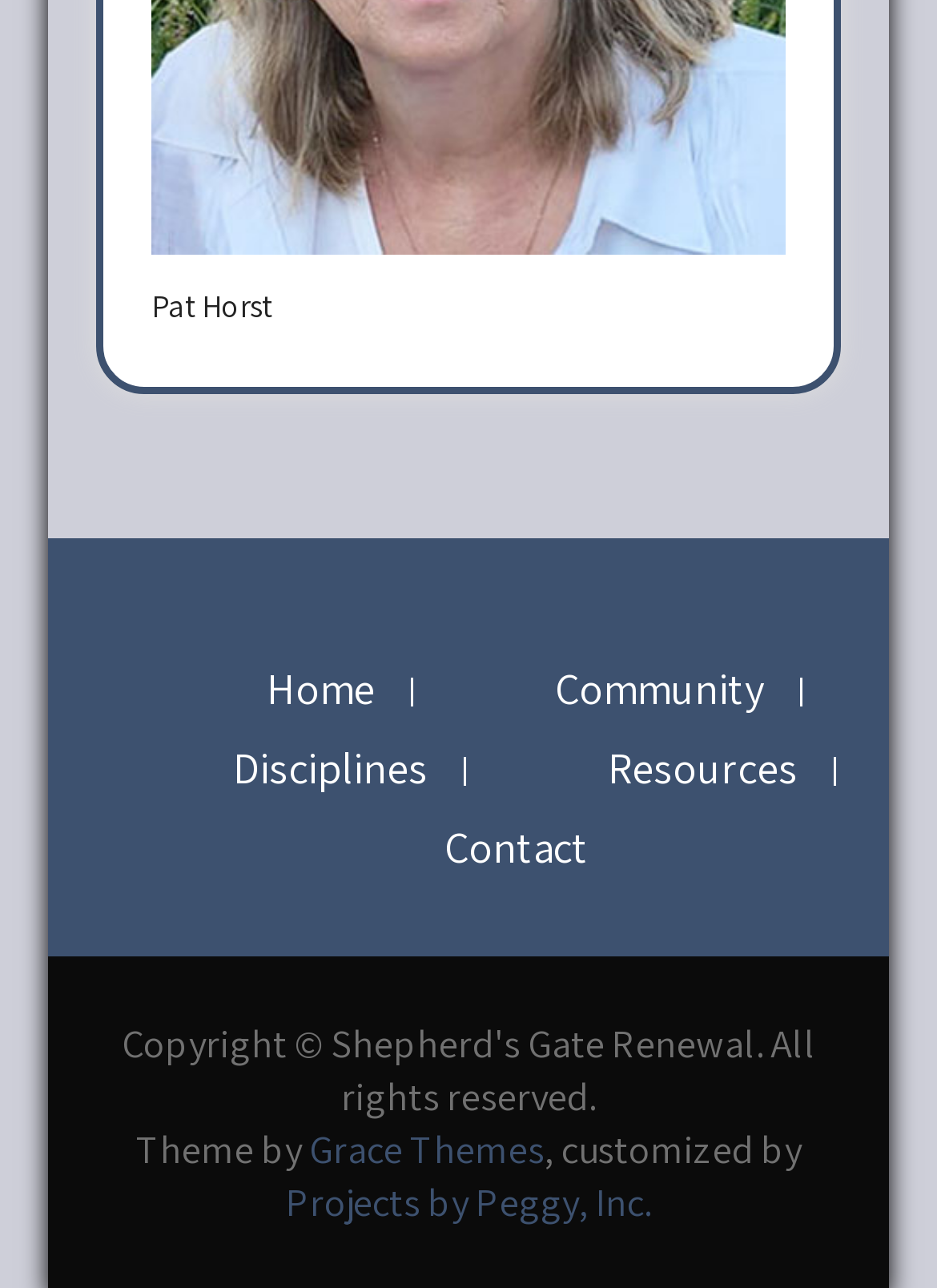How many links are there in the footer section?
Refer to the image and answer the question using a single word or phrase.

3